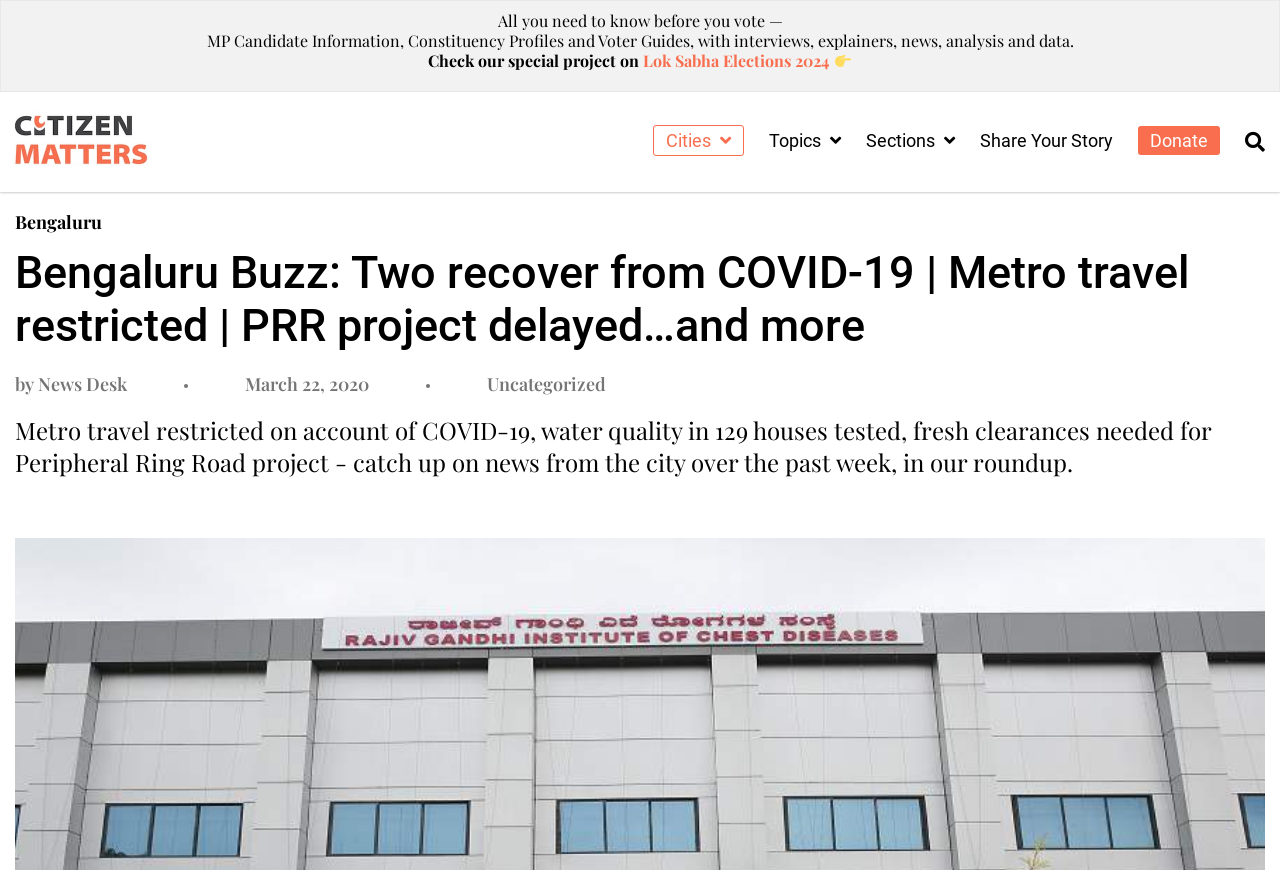Return the bounding box coordinates of the UI element that corresponds to this description: "Donate". The coordinates must be given as four float numbers in the range of 0 and 1, [left, top, right, bottom].

[0.889, 0.145, 0.953, 0.178]